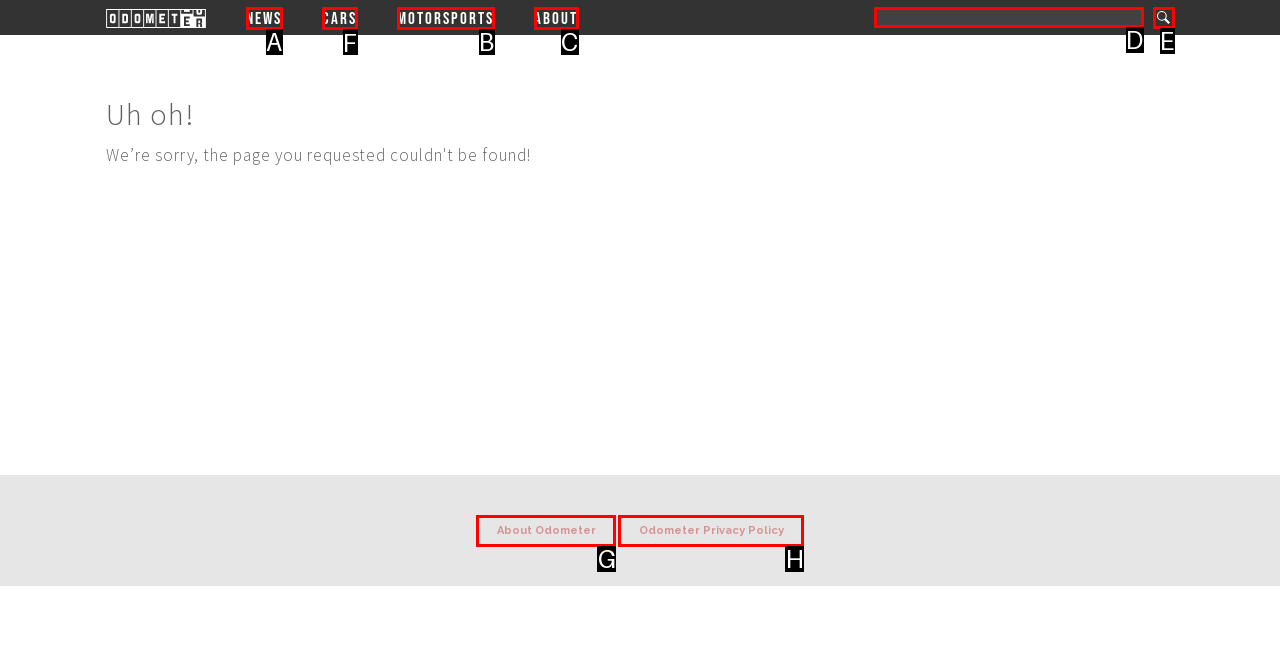Find the HTML element to click in order to complete this task: go to cars page
Answer with the letter of the correct option.

F